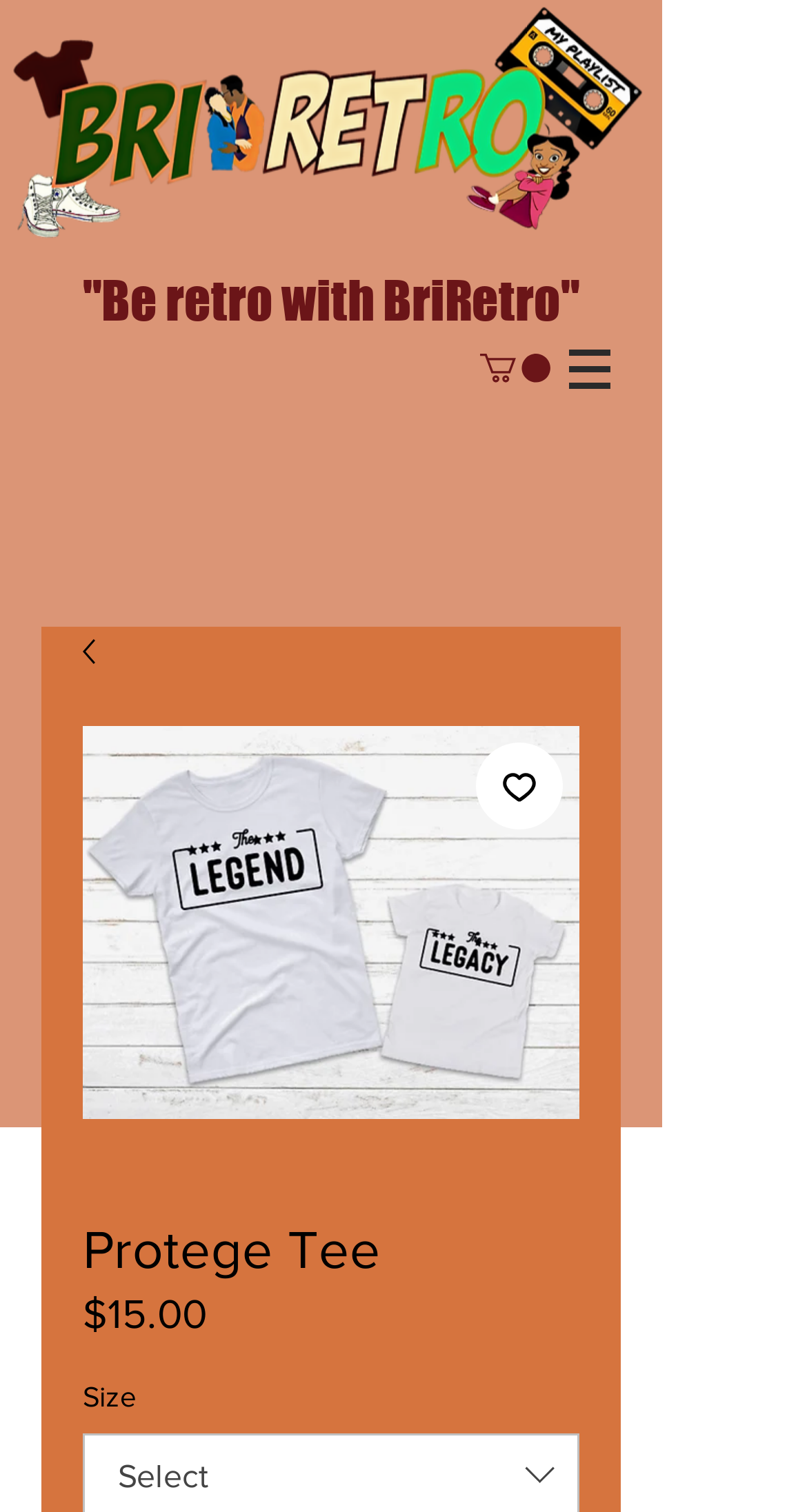What is the position of the image with the description 'Protege Tee'?
Give a detailed explanation using the information visible in the image.

The position of the image can be determined by comparing its bounding box coordinates with those of the heading element. The y1 coordinate of the image is greater than that of the heading, which means the image is below the heading.